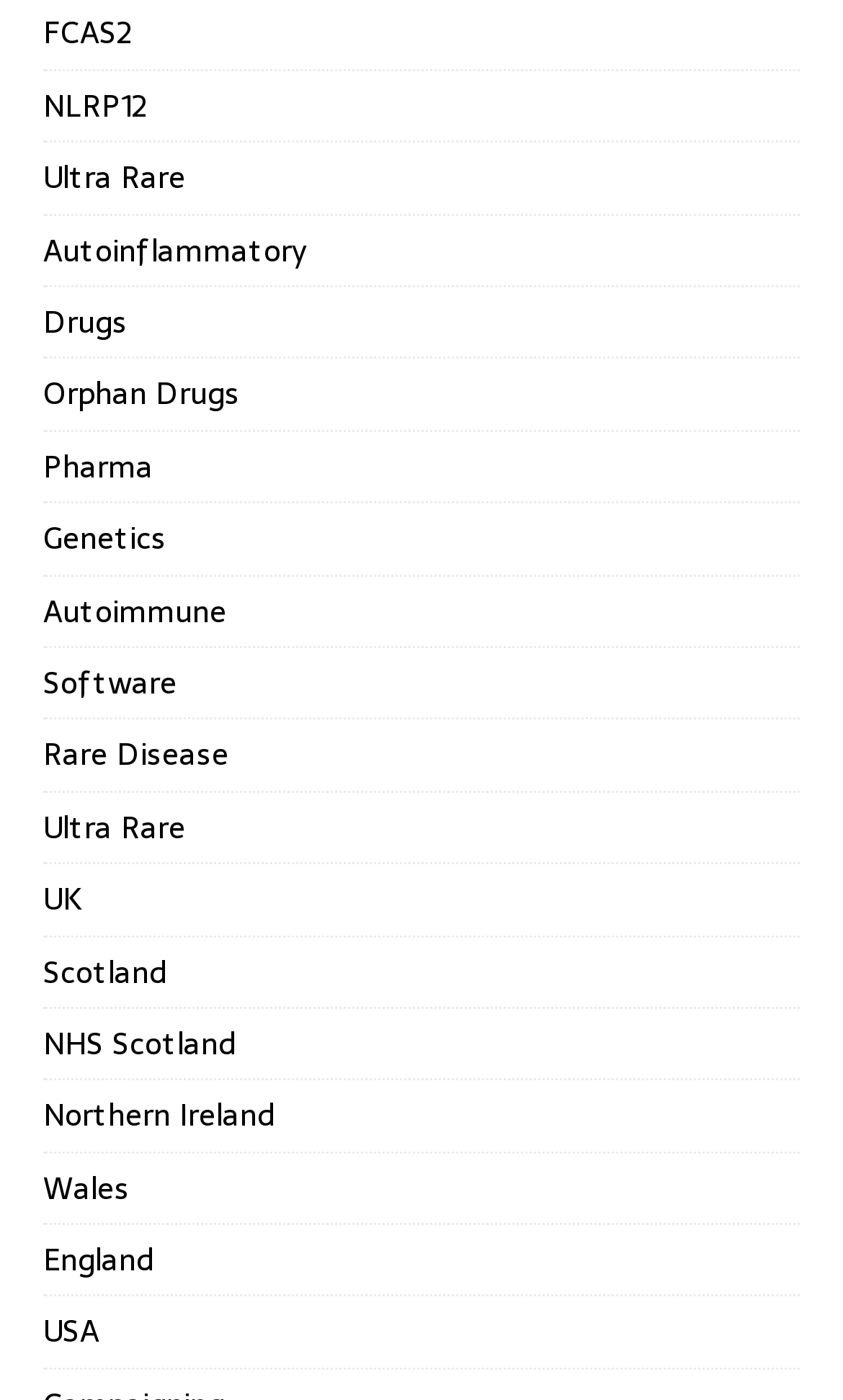Locate the coordinates of the bounding box for the clickable region that fulfills this instruction: "Explore Autoinflammatory".

[0.051, 0.154, 0.949, 0.204]